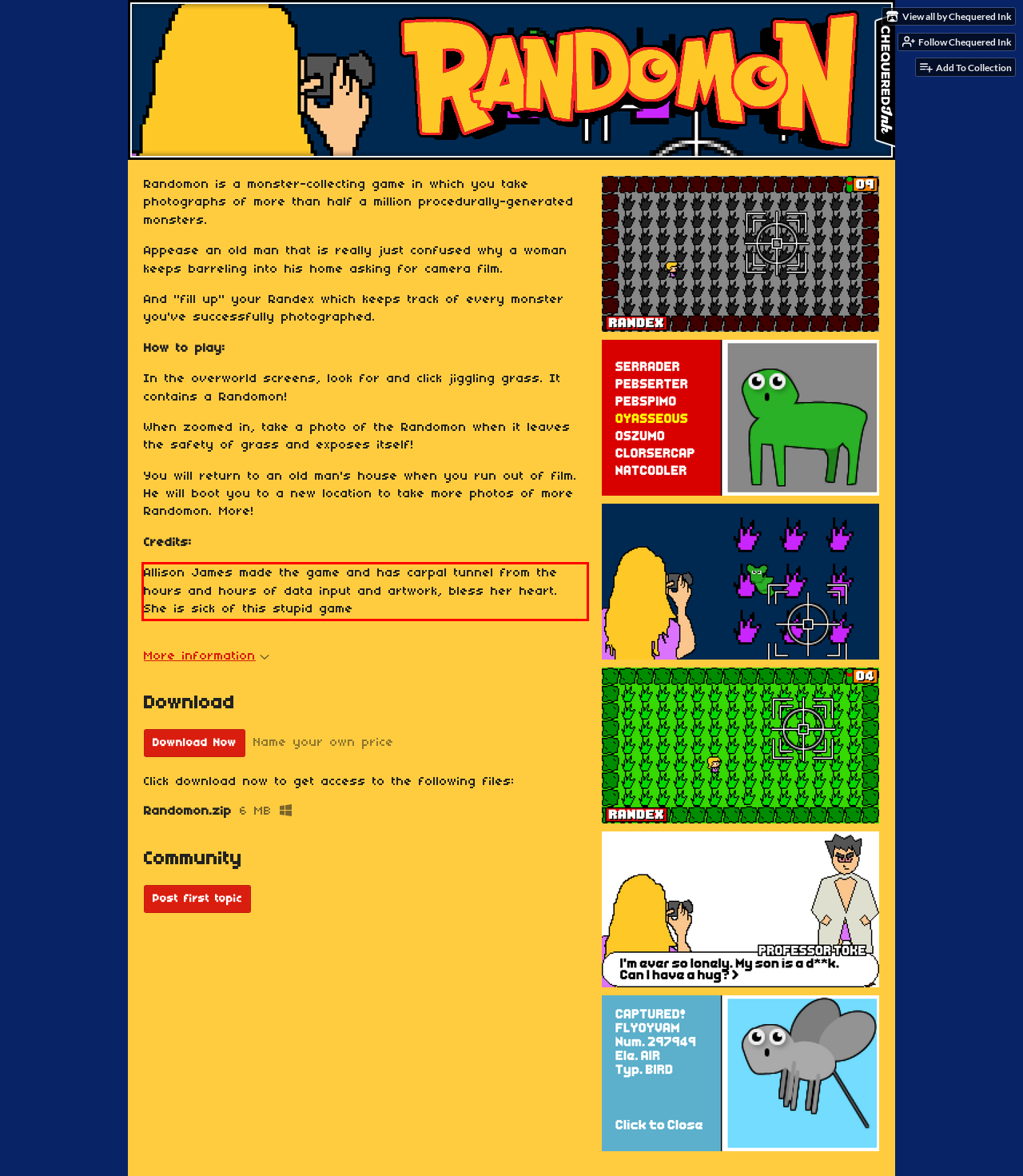Given a screenshot of a webpage, identify the red bounding box and perform OCR to recognize the text within that box.

Allison James made the game and has carpal tunnel from the hours and hours of data input and artwork, bless her heart. She is sick of this stupid game